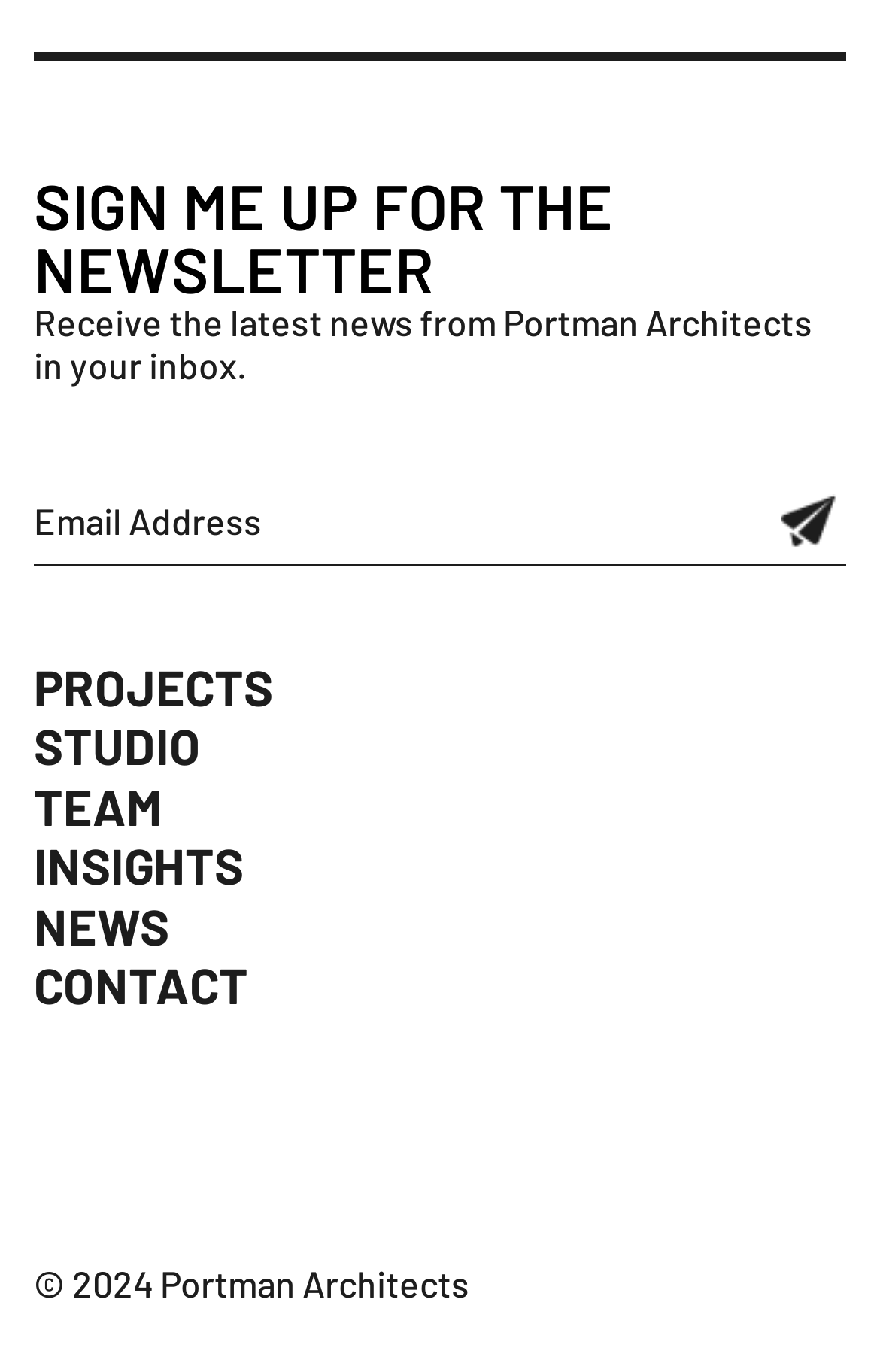Answer the question using only one word or a concise phrase: What is the purpose of the textbox?

To input human verification